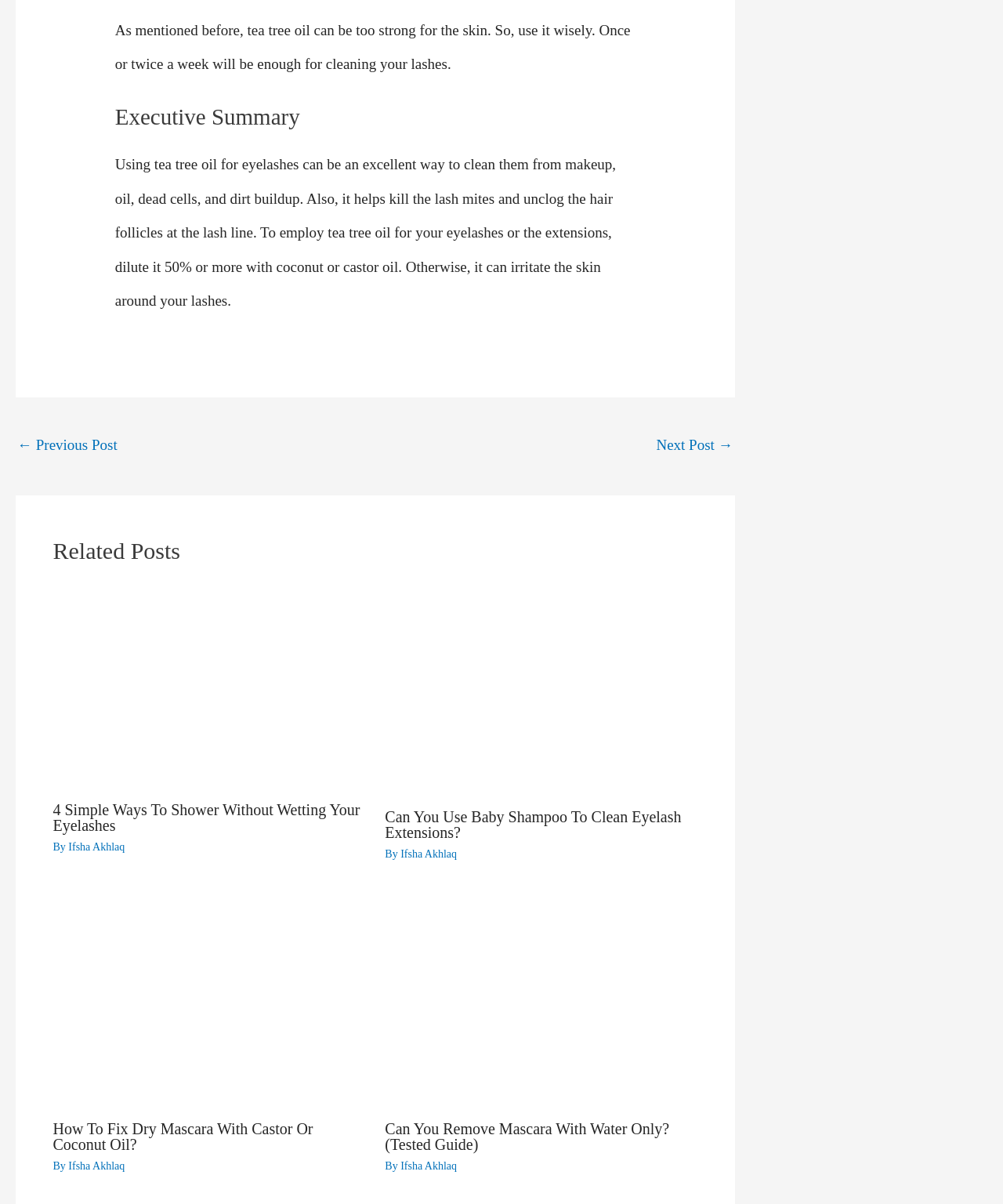Determine the bounding box coordinates of the clickable region to follow the instruction: "Read more about 4 Simple Ways To Shower Without Wetting Your Eyelashes".

[0.053, 0.562, 0.364, 0.576]